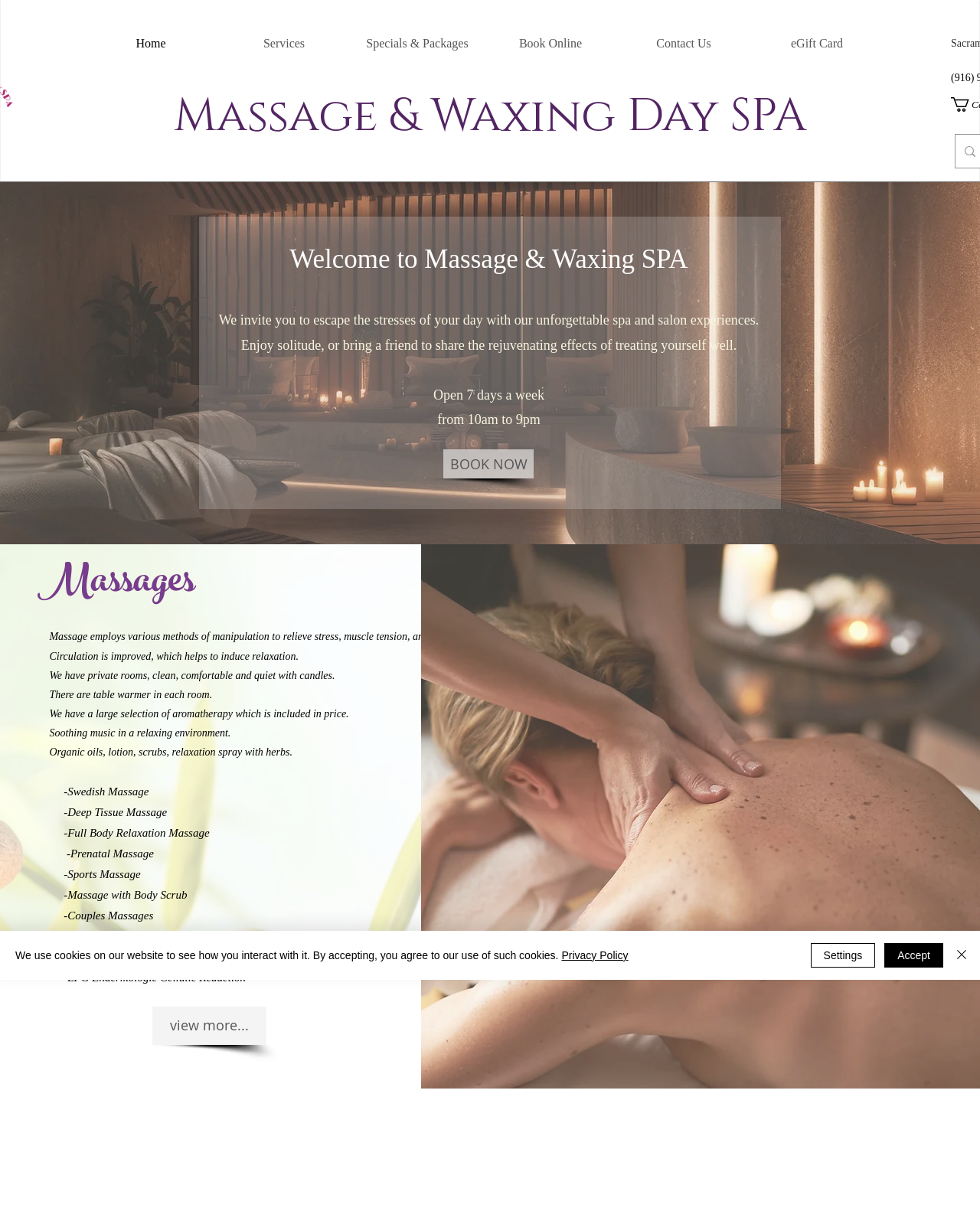What is the purpose of the 'BOOK NOW' button?
Look at the image and answer with only one word or phrase.

To book an appointment